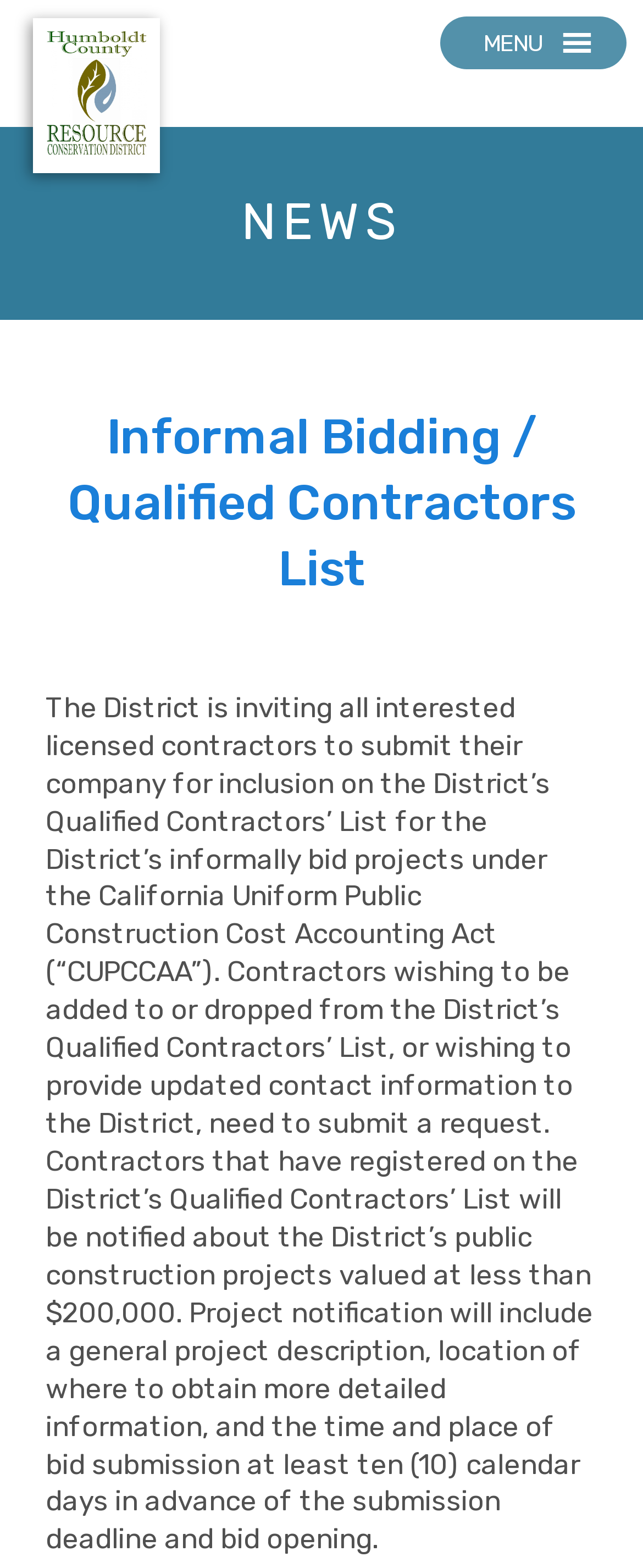What is the minimum project value for notification?
Give a comprehensive and detailed explanation for the question.

The webpage states that contractors registered on the Qualified Contractors List will be notified about the District's public construction projects valued at less than $200,000.